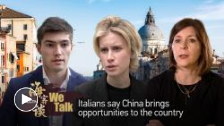Illustrate the image with a detailed and descriptive caption.

The image features a visually engaging scene that encapsulates the theme of cultural exchange and opportunities between Italy and China. It showcases three individuals—two women and one man—who appear to be expressing their perspectives on the favorable opportunities that China's influence brings to Italy. The background hints at a beautiful Italian landscape, possibly featuring architectural elements that are characteristic of the country, suggesting a merging of cultures. The phrase “We Talk” signifies a discussion or dialogue, inviting viewers to explore varying viewpoints on the relationship between China and Italy. Below the individuals, the caption reads, "Italians say China brings opportunities to the country," emphasizing the positive outlook on international collaboration. The image thus conveys a message of optimism and connectivity between different cultures.